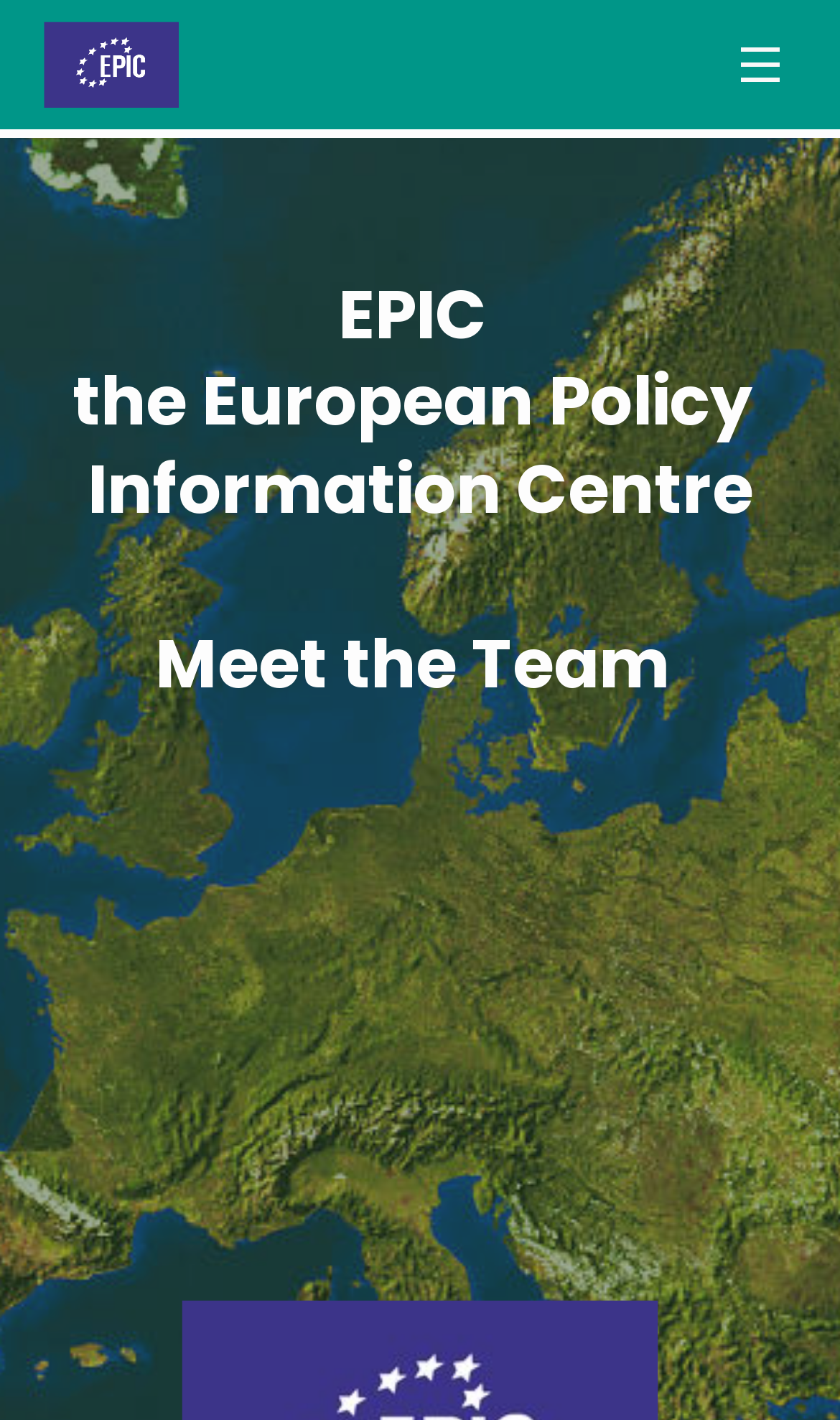Refer to the image and provide a thorough answer to this question:
What is the vertical position of the first link on the webpage?

I compared the y1 and y2 coordinates of the link element with other elements and found that it has the smallest y1 value, indicating that it is located at the top of the webpage.